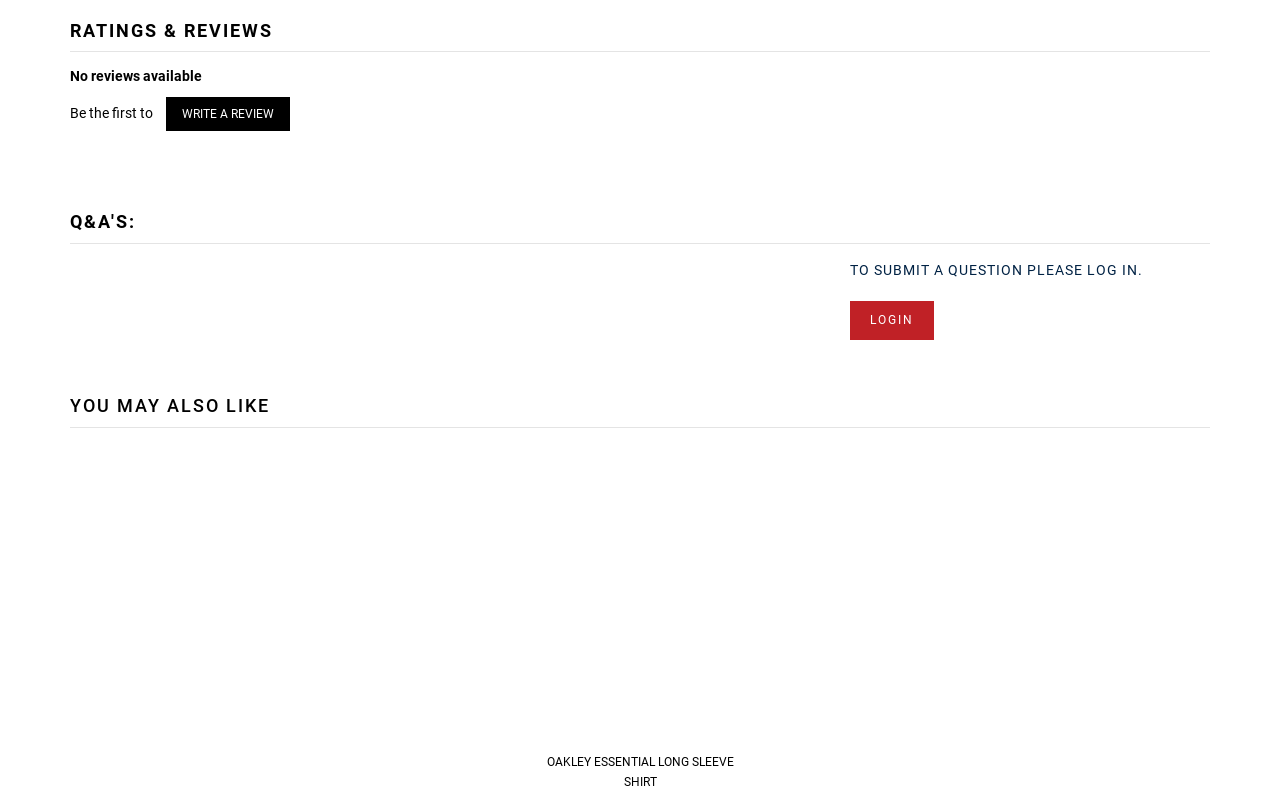Find the bounding box coordinates of the clickable area required to complete the following action: "Log in".

[0.664, 0.325, 0.73, 0.374]